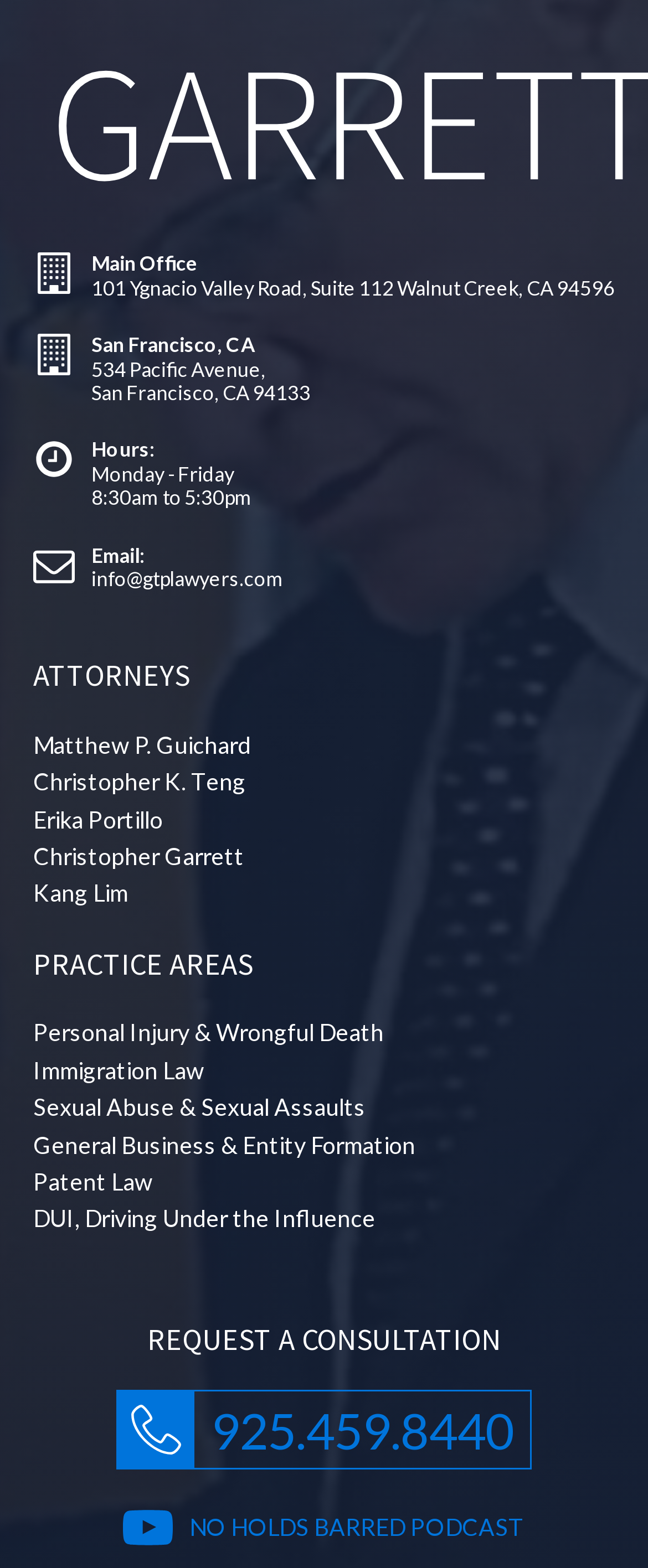How many attorneys are listed?
Based on the image, please offer an in-depth response to the question.

I counted the number of links with attorney names, which are 'Matthew P. Guichard', 'Christopher K. Teng', 'Erika Portillo', 'Christopher Garrett', and 'Kang Lim'. There are five attorneys listed.